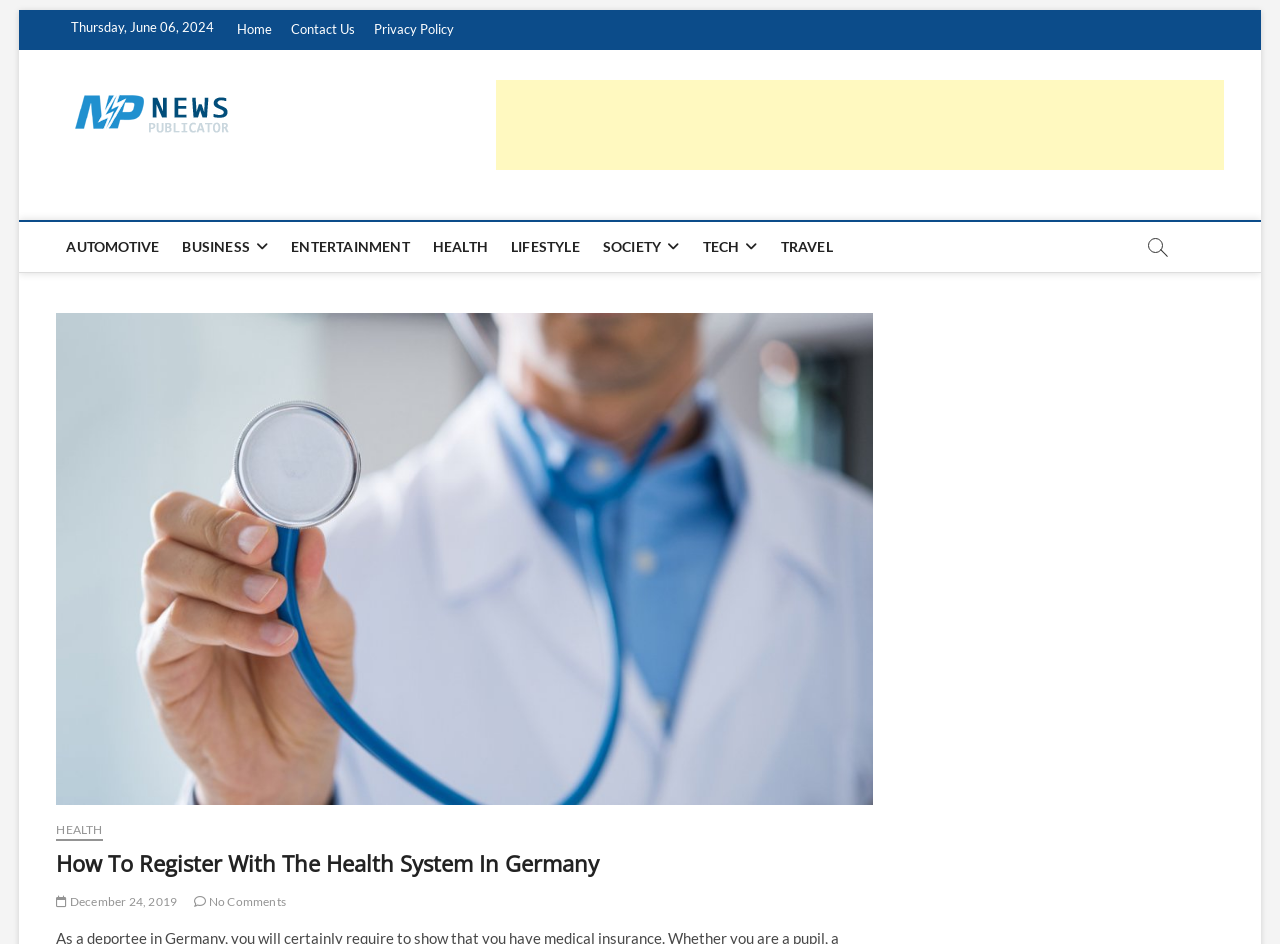Select the bounding box coordinates of the element I need to click to carry out the following instruction: "check contact us page".

[0.221, 0.011, 0.284, 0.053]